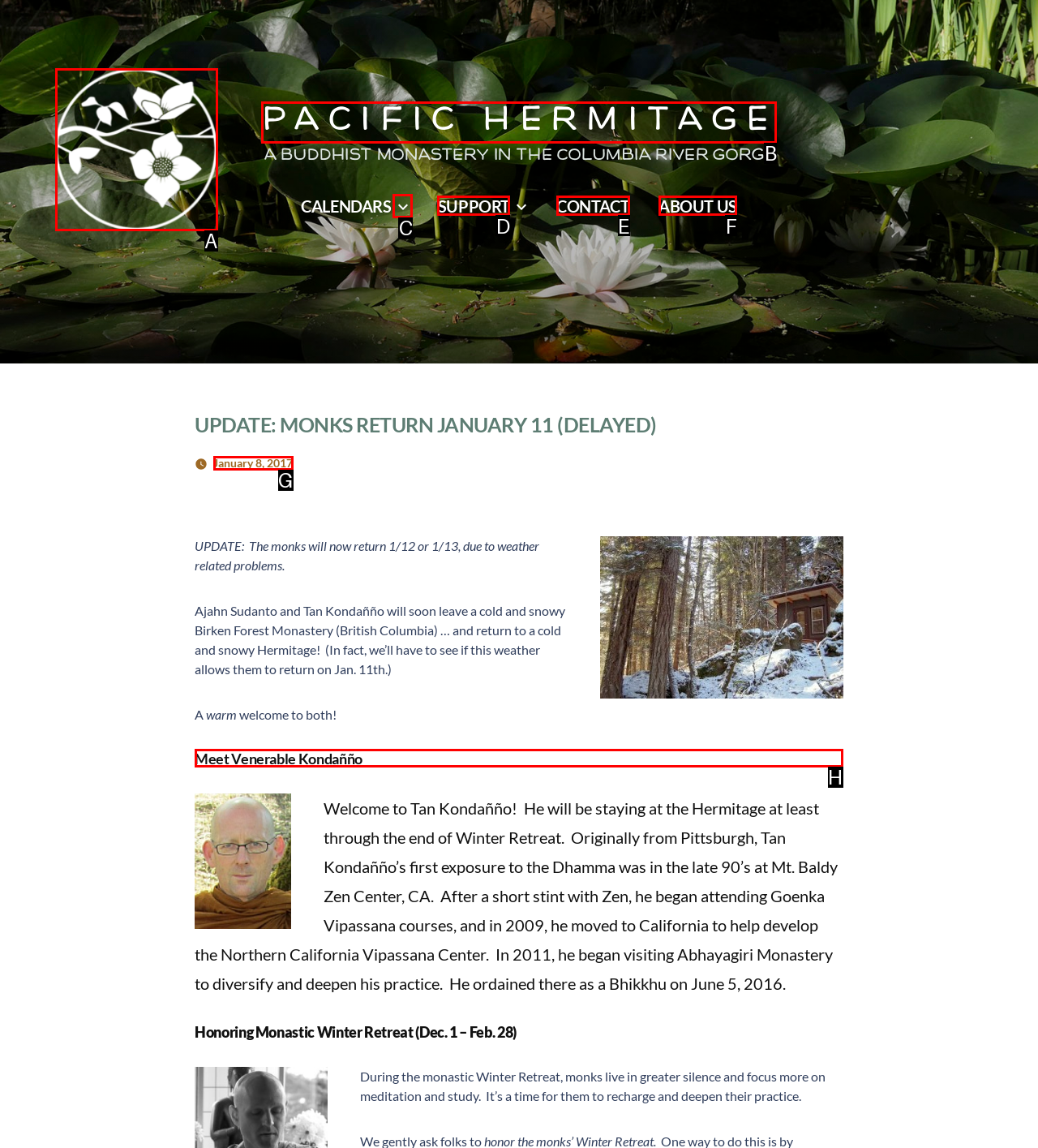From the available options, which lettered element should I click to complete this task: Read about 'Meet Venerable Kondañño'?

H